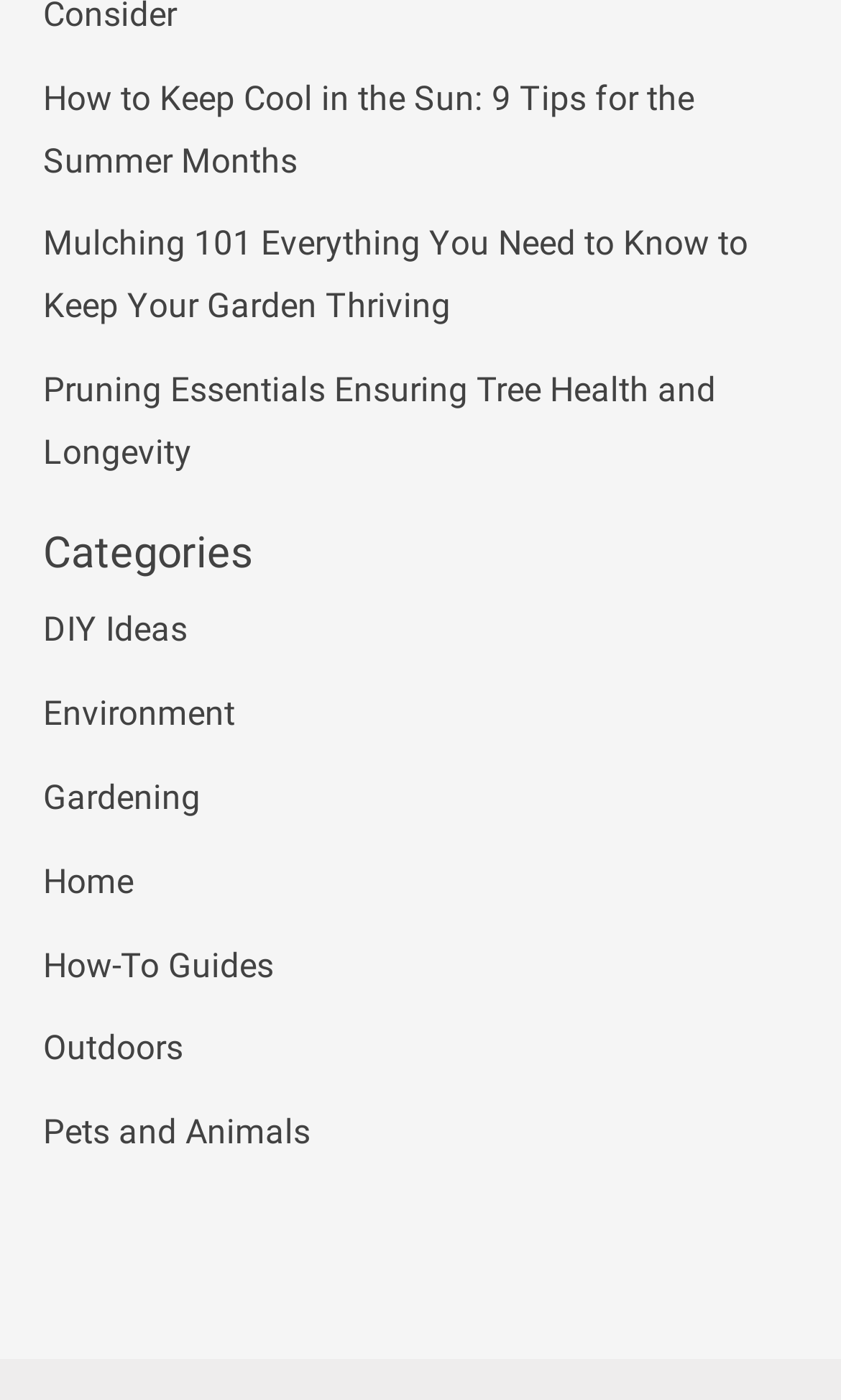Can you find the bounding box coordinates for the UI element given this description: "Pets and Animals"? Provide the coordinates as four float numbers between 0 and 1: [left, top, right, bottom].

[0.051, 0.795, 0.369, 0.823]